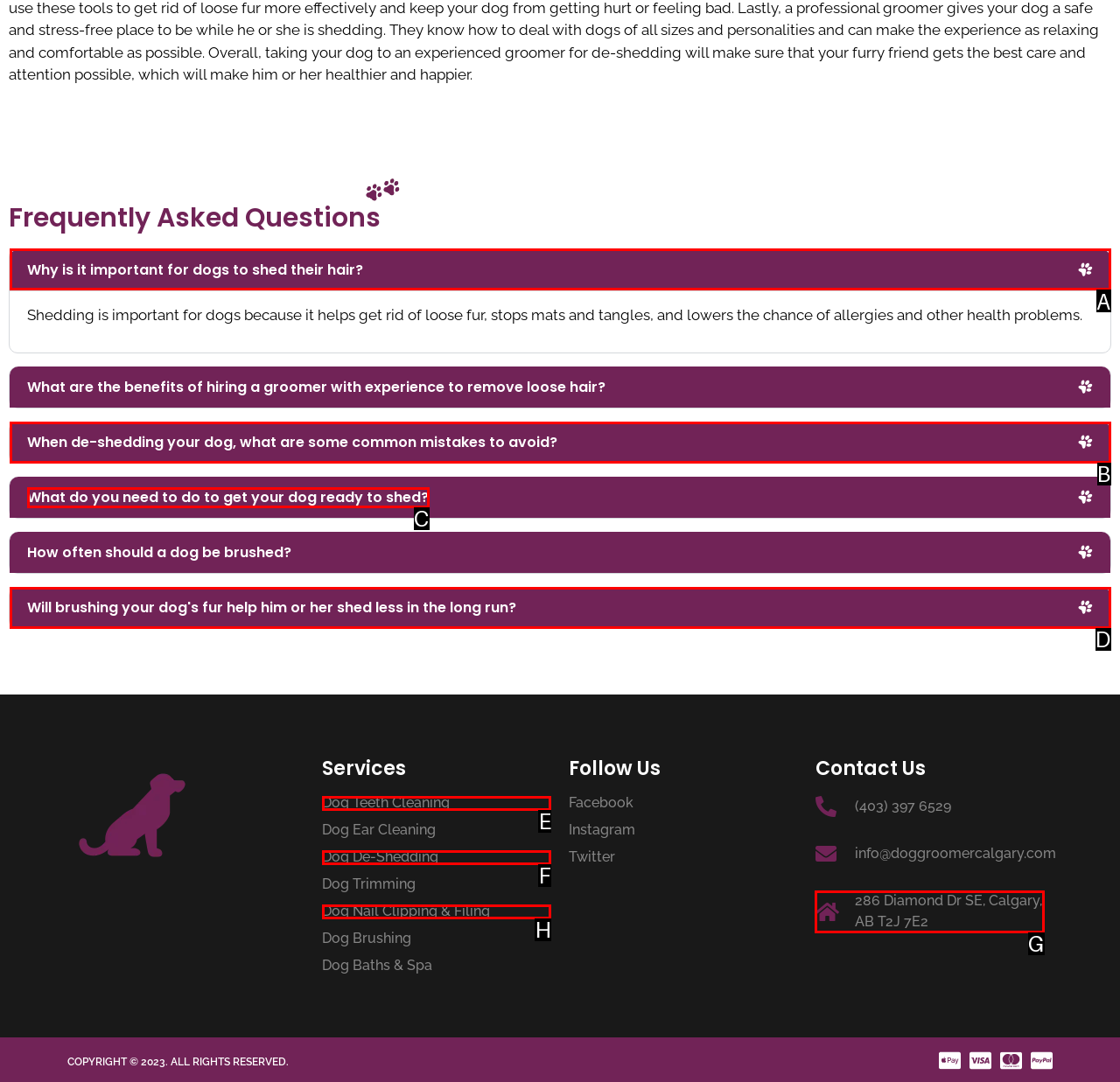Tell me which one HTML element I should click to complete the following task: Click the 'Dog De-Shedding' link Answer with the option's letter from the given choices directly.

F